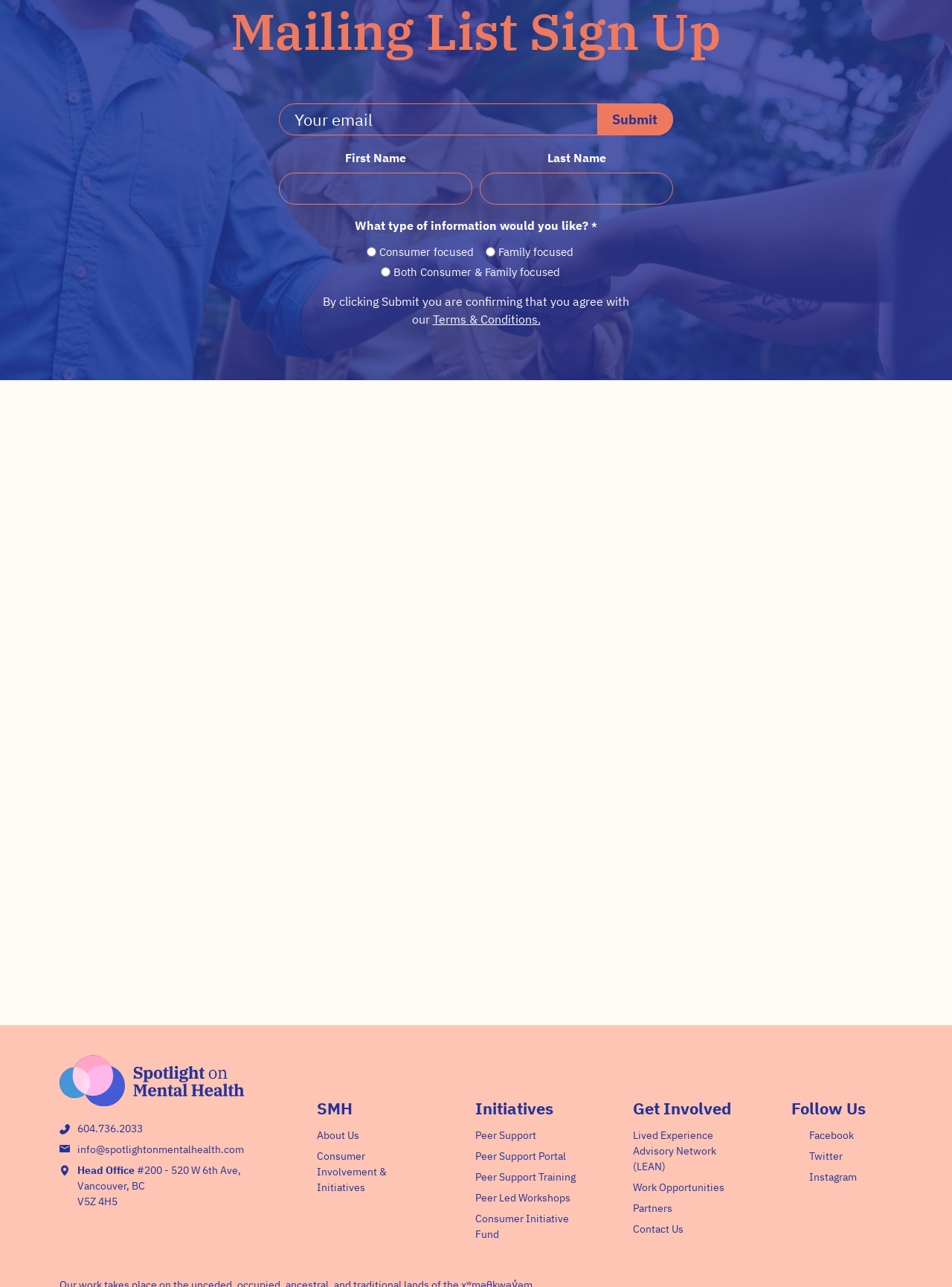Provide the bounding box coordinates of the HTML element described by the text: "Lived Experience Advisory Network (LEAN)". The coordinates should be in the format [left, top, right, bottom] with values between 0 and 1.

[0.665, 0.877, 0.752, 0.911]